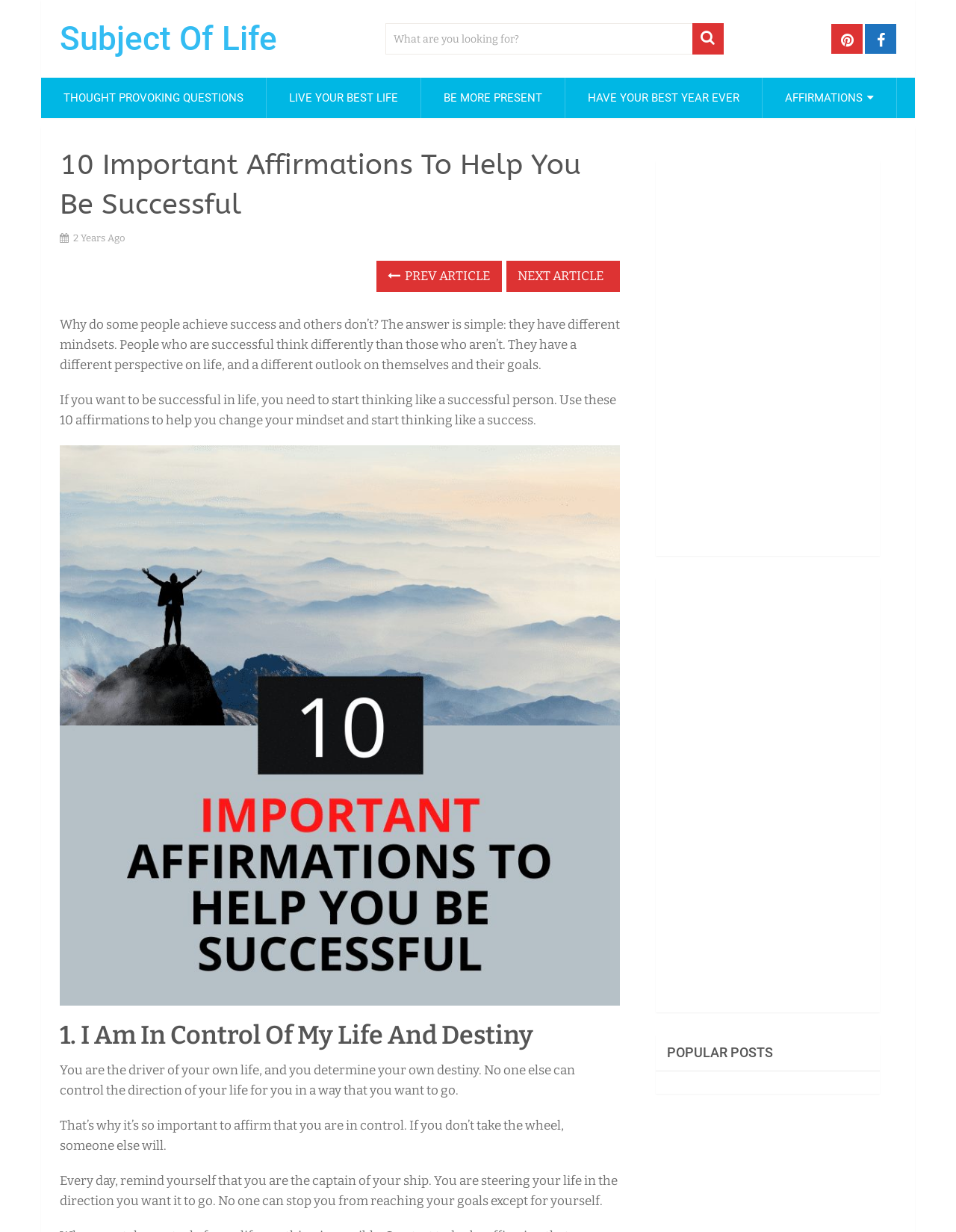What is the purpose of the affirmation 'I Am In Control Of My Life And Destiny'?
Look at the image and answer with only one word or phrase.

To assert control over one's life